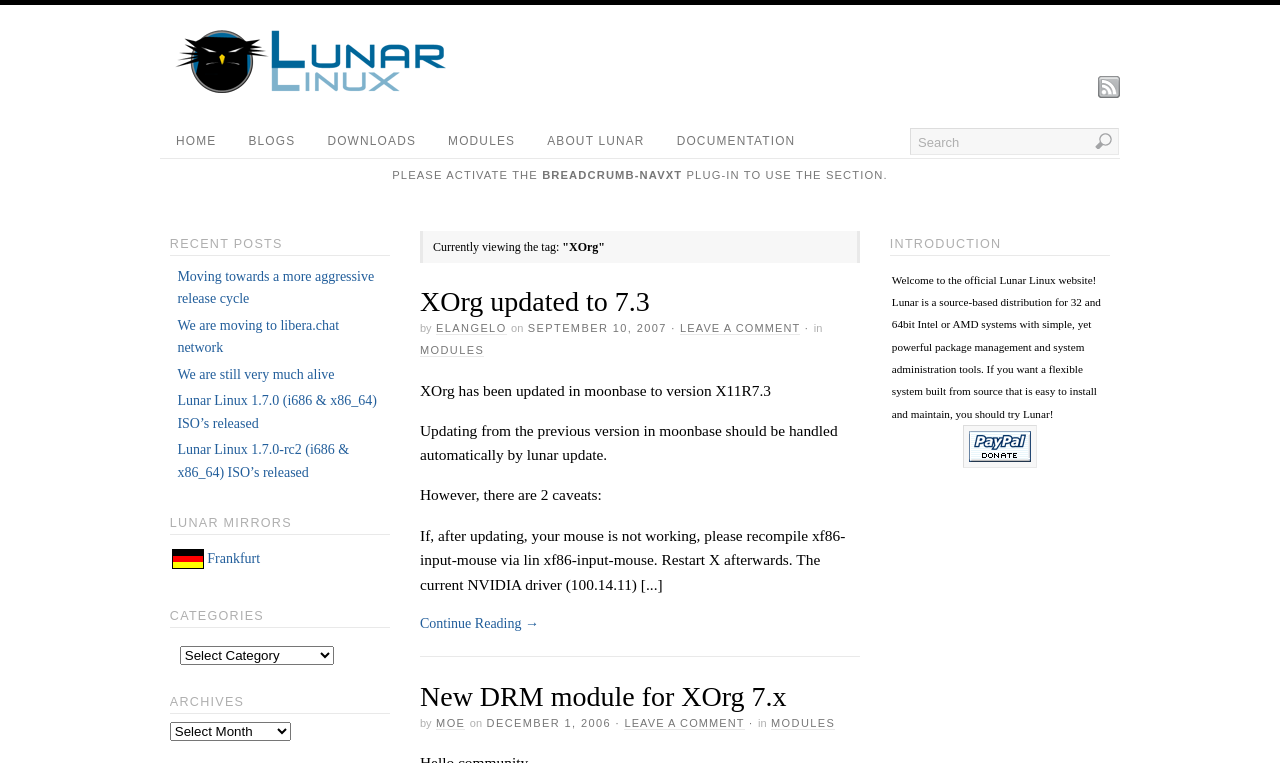Provide the bounding box coordinates of the section that needs to be clicked to accomplish the following instruction: "View the 'Shipping & Refund Policy'."

None